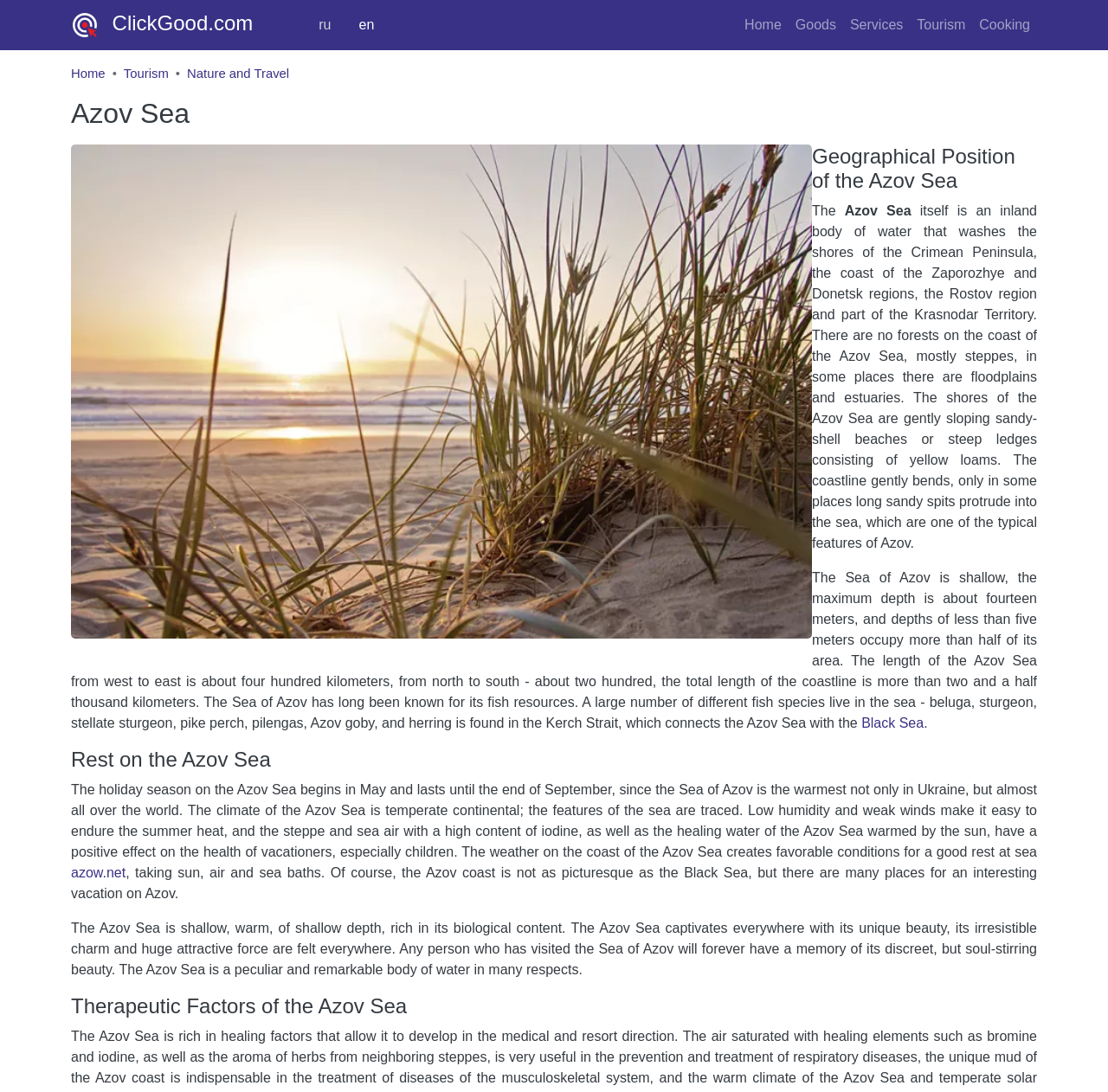What is the duration of the holiday season on the Azov Sea?
Using the image as a reference, answer the question in detail.

According to the webpage, the holiday season on the Azov Sea begins in May and lasts until the end of September, due to the warm weather and favorable conditions for a good rest at sea.